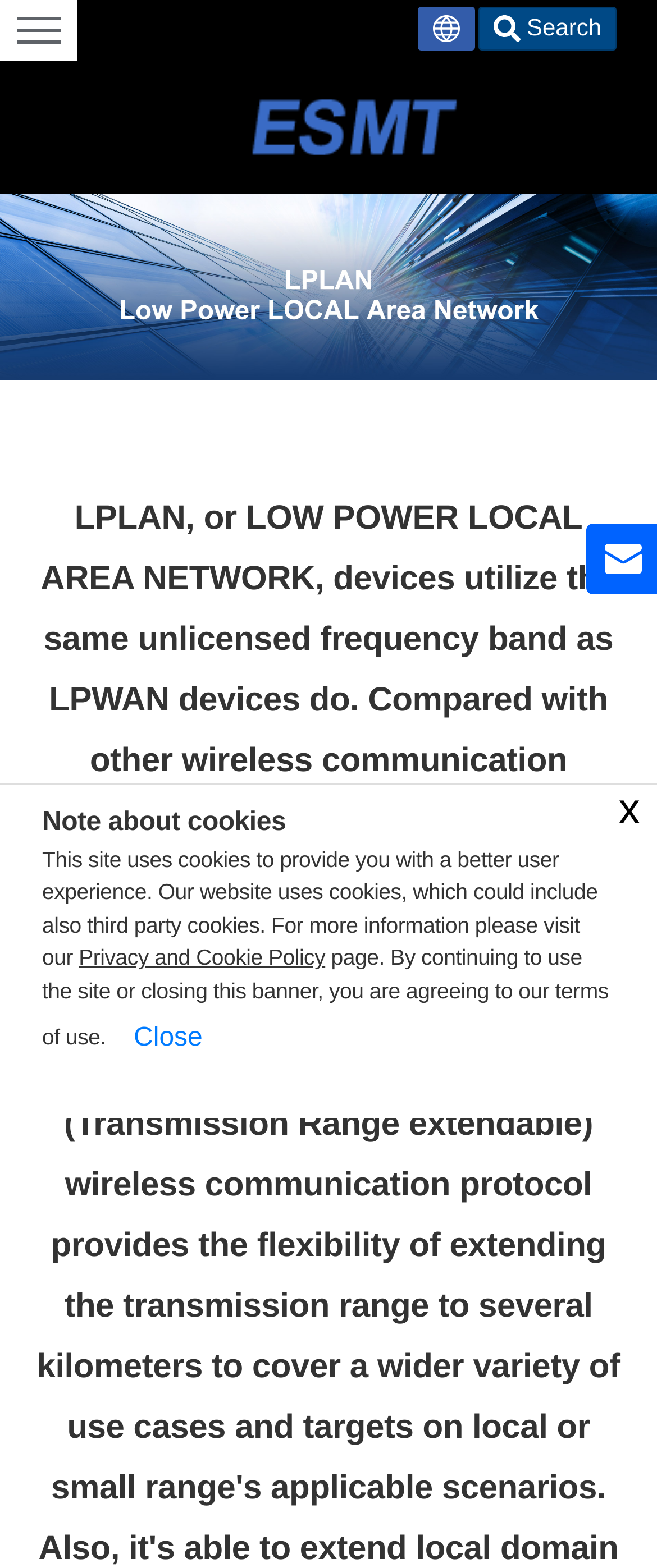Respond to the following query with just one word or a short phrase: 
What is the purpose of LPLAN devices?

Extend transmitted range